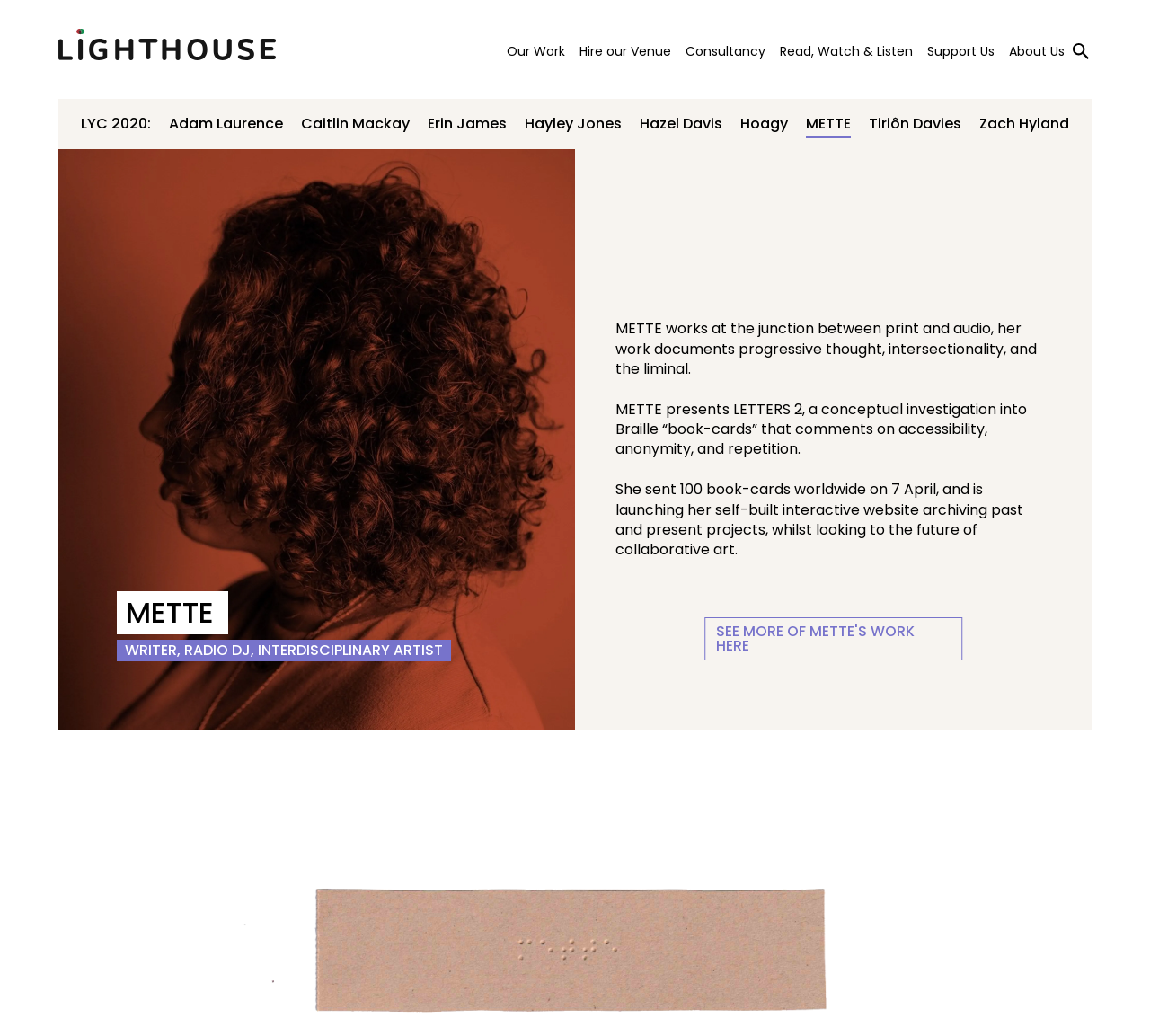Please locate the bounding box coordinates for the element that should be clicked to achieve the following instruction: "Toggle search". Ensure the coordinates are given as four float numbers between 0 and 1, i.e., [left, top, right, bottom].

[0.93, 0.0, 0.949, 0.099]